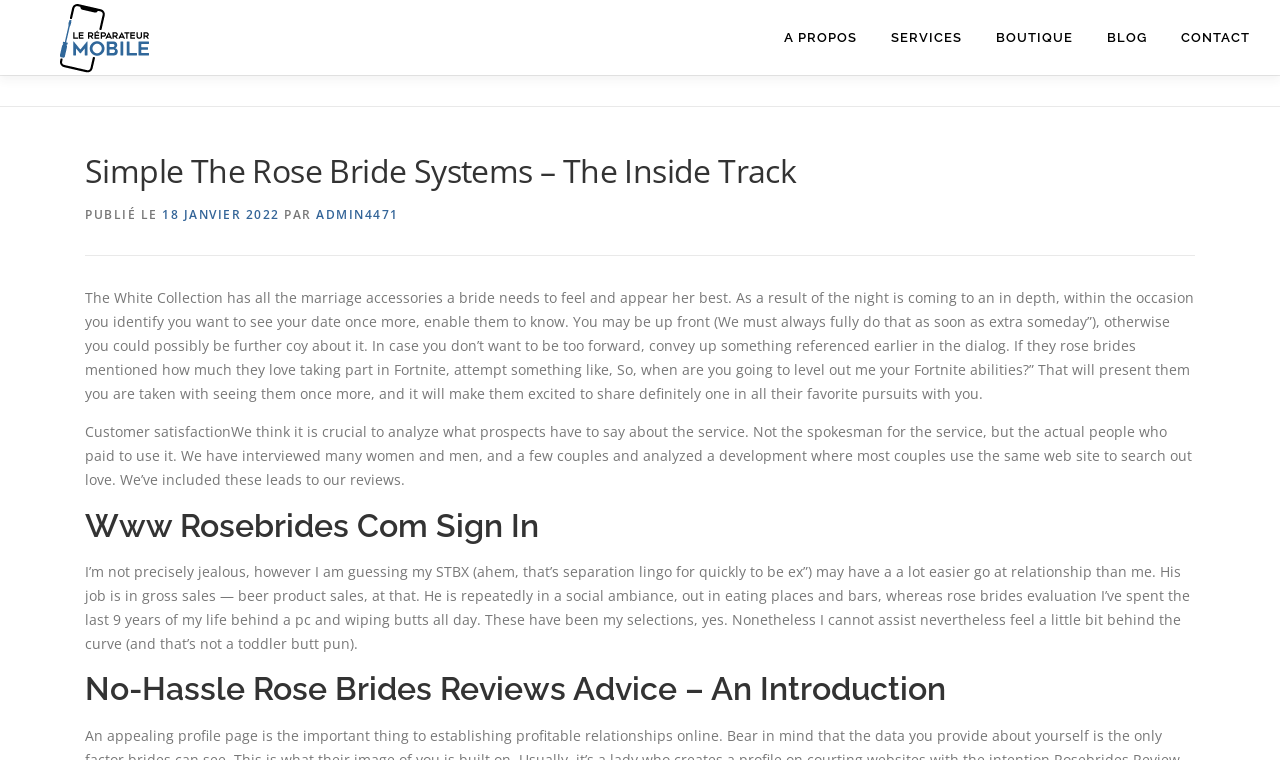Given the element description Boutique, identify the bounding box coordinates for the UI element on the webpage screenshot. The format should be (top-left x, top-left y, bottom-right x, bottom-right y), with values between 0 and 1.

[0.765, 0.0, 0.852, 0.099]